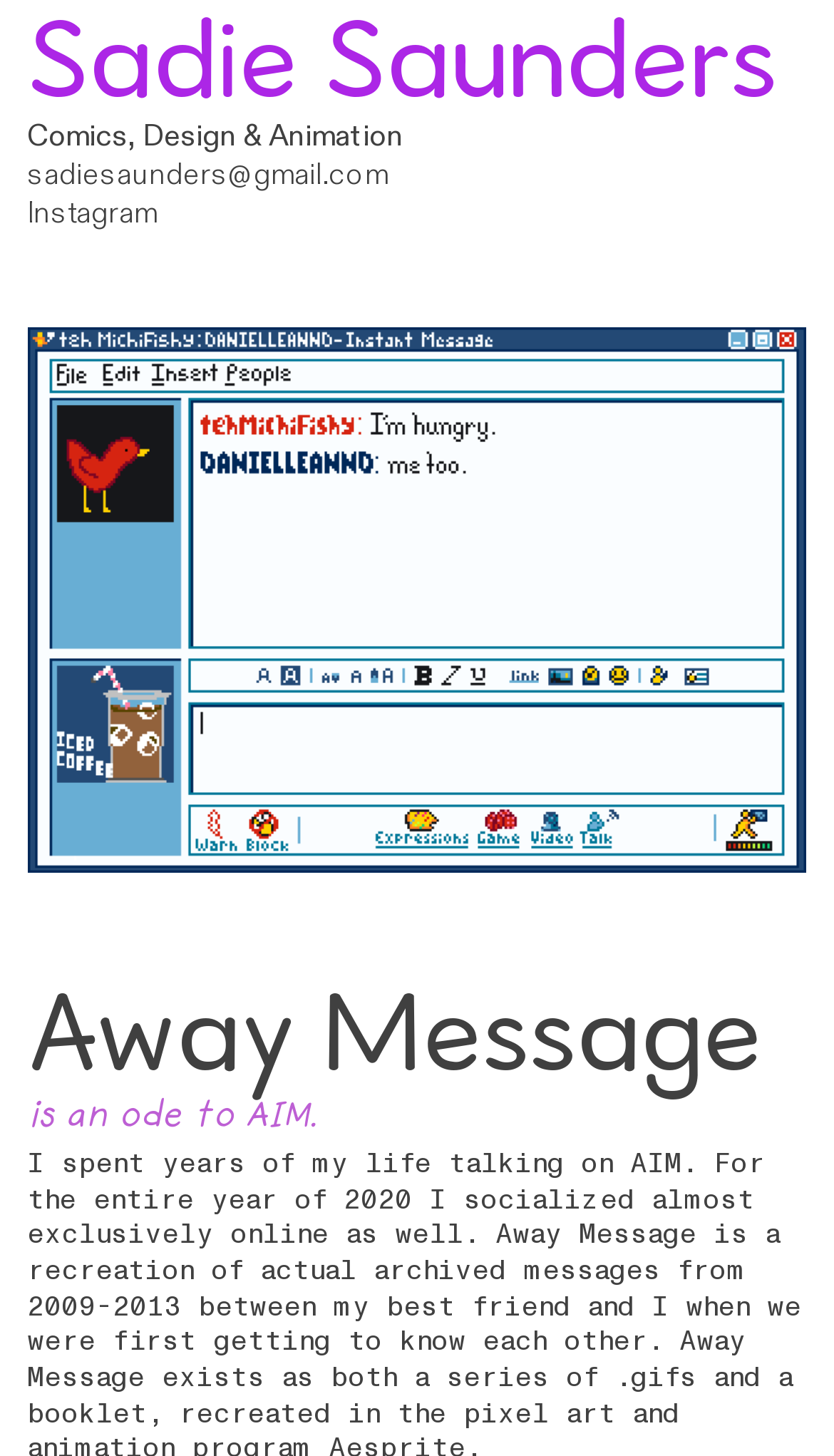Provide the bounding box coordinates of the HTML element this sentence describes: "sadiesaunders@gmail.com". The bounding box coordinates consist of four float numbers between 0 and 1, i.e., [left, top, right, bottom].

[0.033, 0.108, 0.466, 0.134]